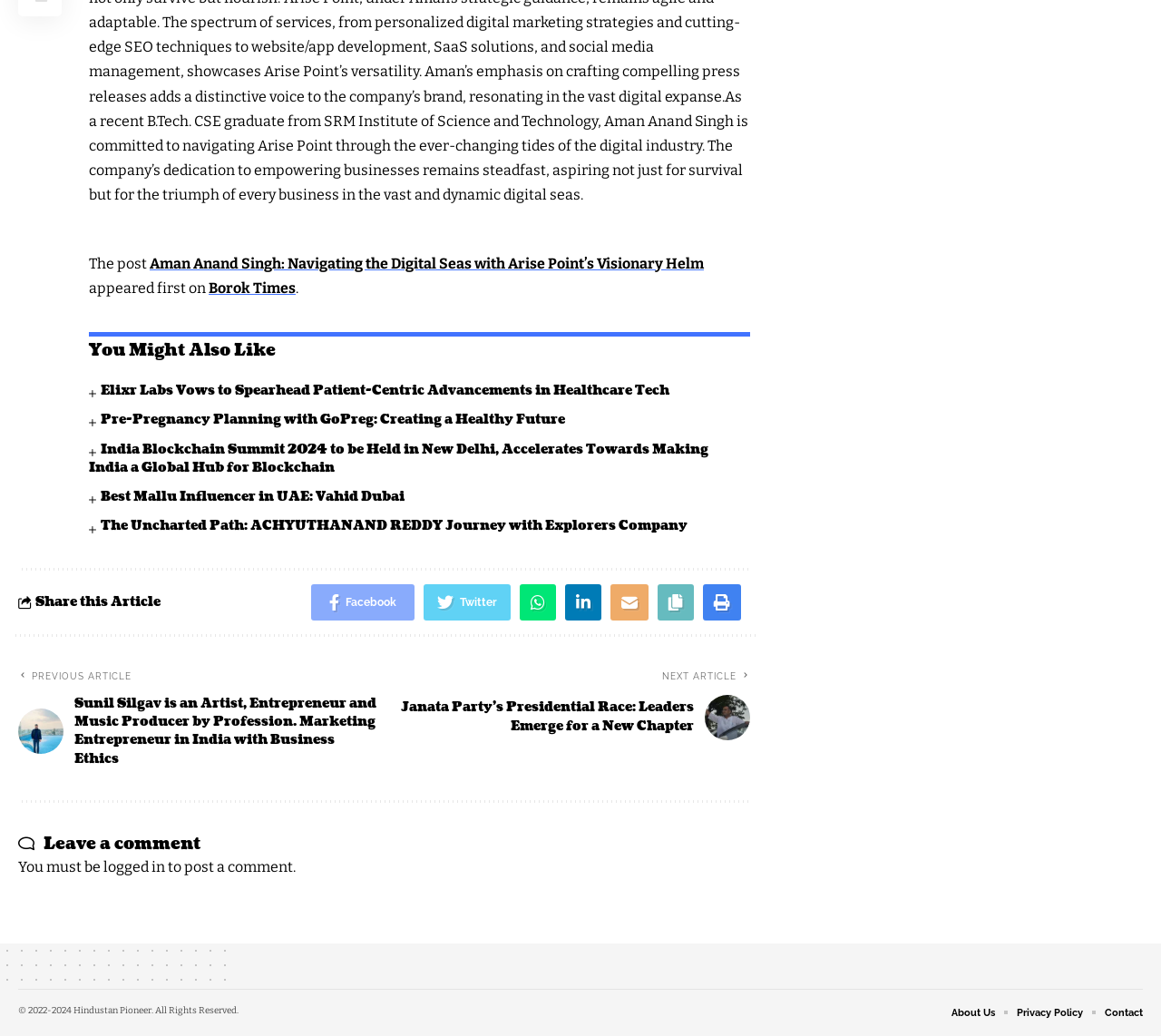Please specify the bounding box coordinates of the region to click in order to perform the following instruction: "Share this article on Facebook".

[0.268, 0.564, 0.357, 0.599]